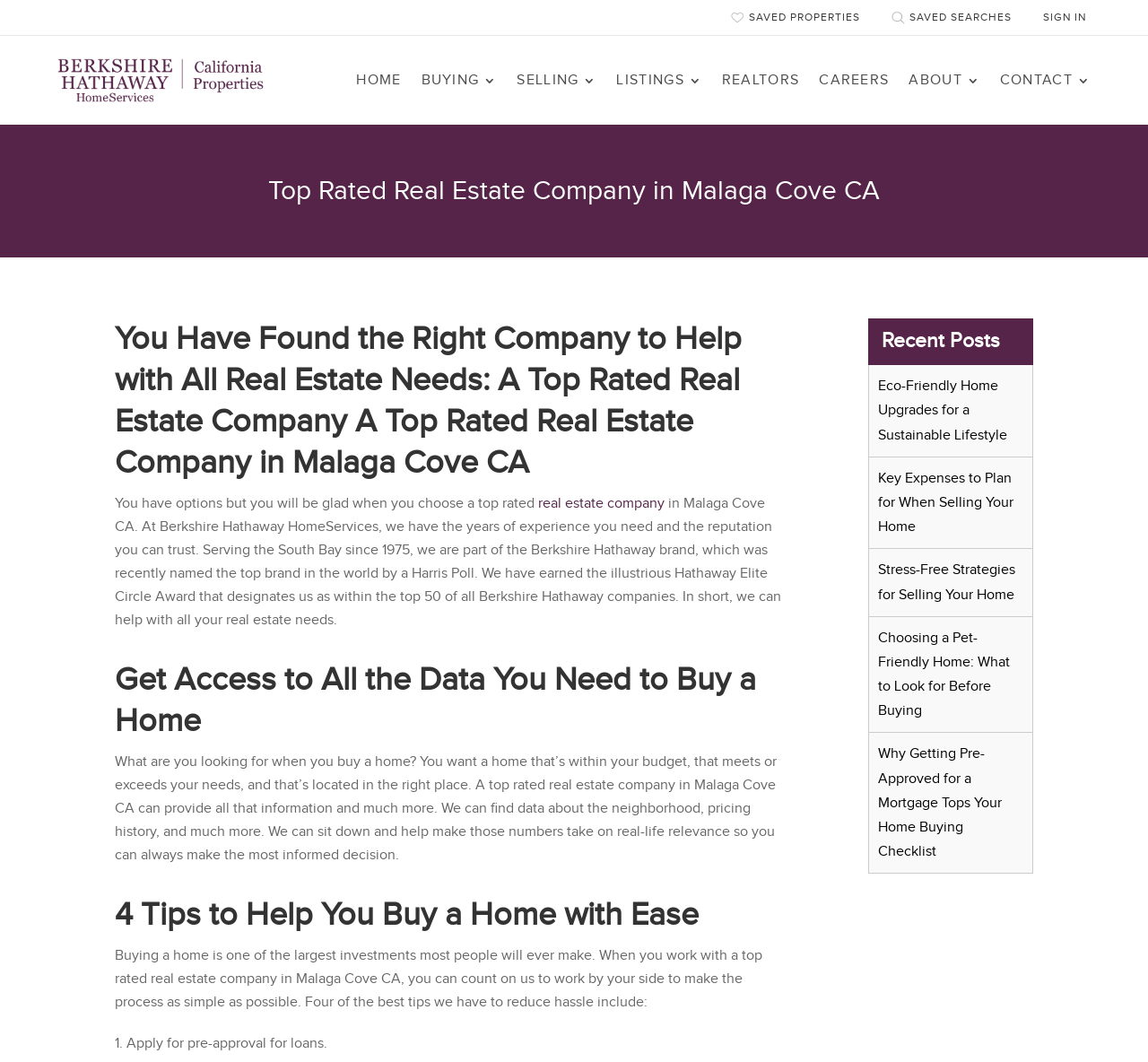How many links are there in the top navigation bar?
Could you please answer the question thoroughly and with as much detail as possible?

The top navigation bar contains links to different sections of the webpage. By counting the links, we can see that there are 9 links in total, namely 'HOME', 'BUYING', 'SELLING', 'LISTINGS', 'REALTORS', 'CAREERS', 'ABOUT', 'CONTACT', and 'SAVED PROPERTIES'.